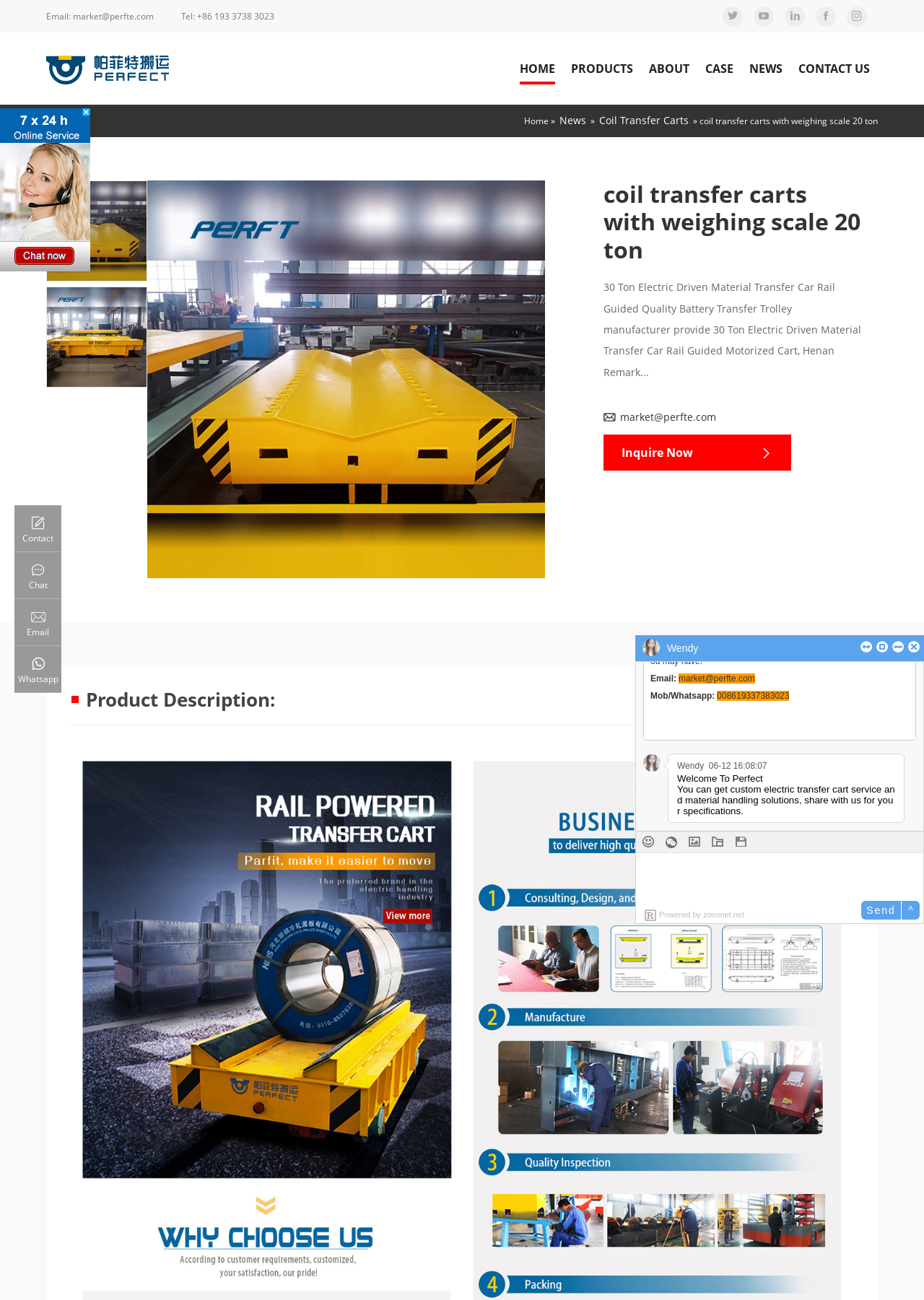Please find the bounding box coordinates of the clickable region needed to complete the following instruction: "Inquire about the product". The bounding box coordinates must consist of four float numbers between 0 and 1, i.e., [left, top, right, bottom].

[0.653, 0.334, 0.856, 0.362]